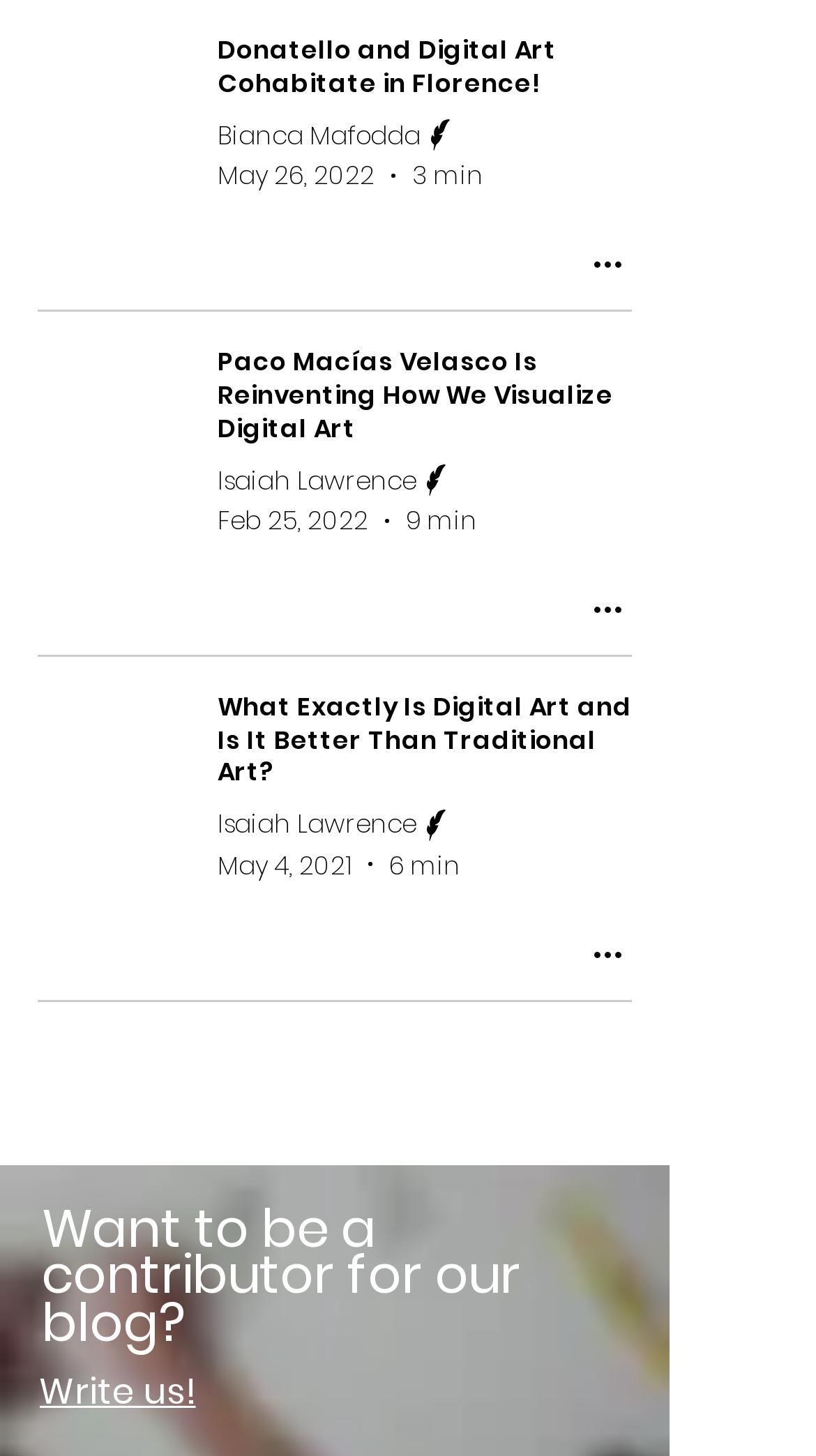Bounding box coordinates are specified in the format (top-left x, top-left y, bottom-right x, bottom-right y). All values are floating point numbers bounded between 0 and 1. Please provide the bounding box coordinate of the region this sentence describes: aria-label="More actions"

[0.713, 0.642, 0.774, 0.669]